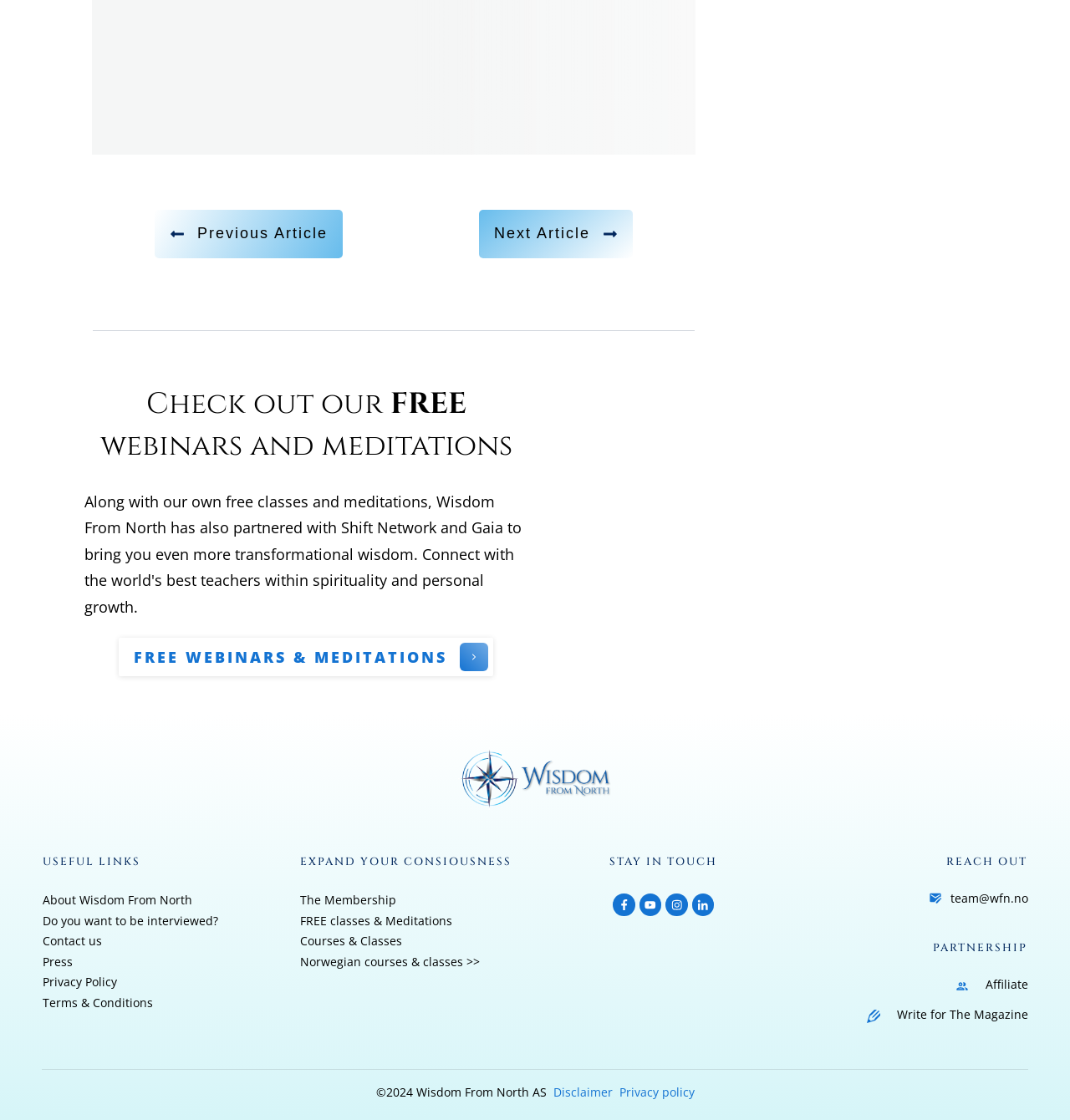Find the bounding box coordinates for the area that should be clicked to accomplish the instruction: "Check out the 'FREE WEBINARS & MEDITATIONS' offer".

[0.111, 0.57, 0.461, 0.604]